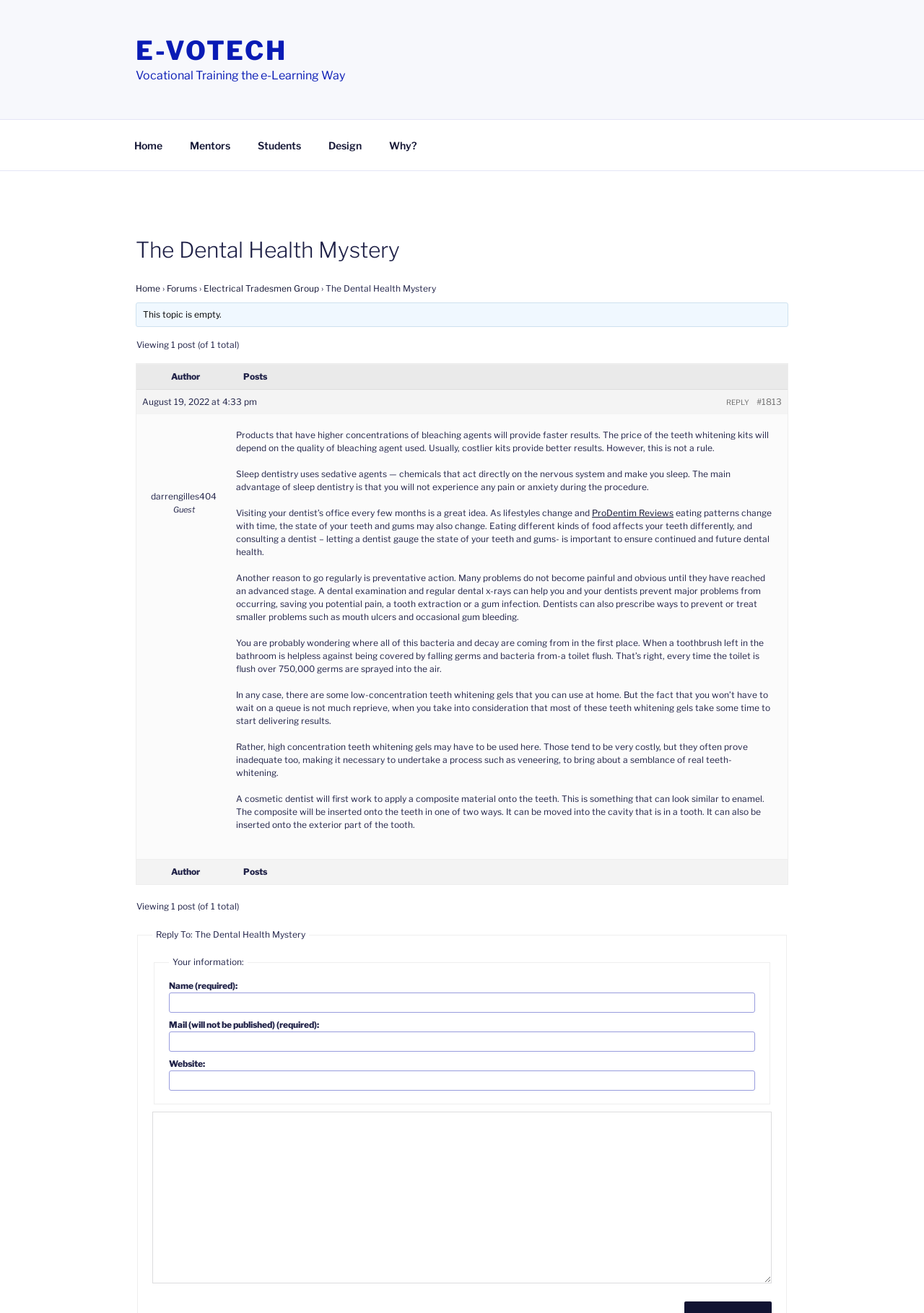Give a succinct answer to this question in a single word or phrase: 
What is the name of the vocational training platform?

e-VOTECH